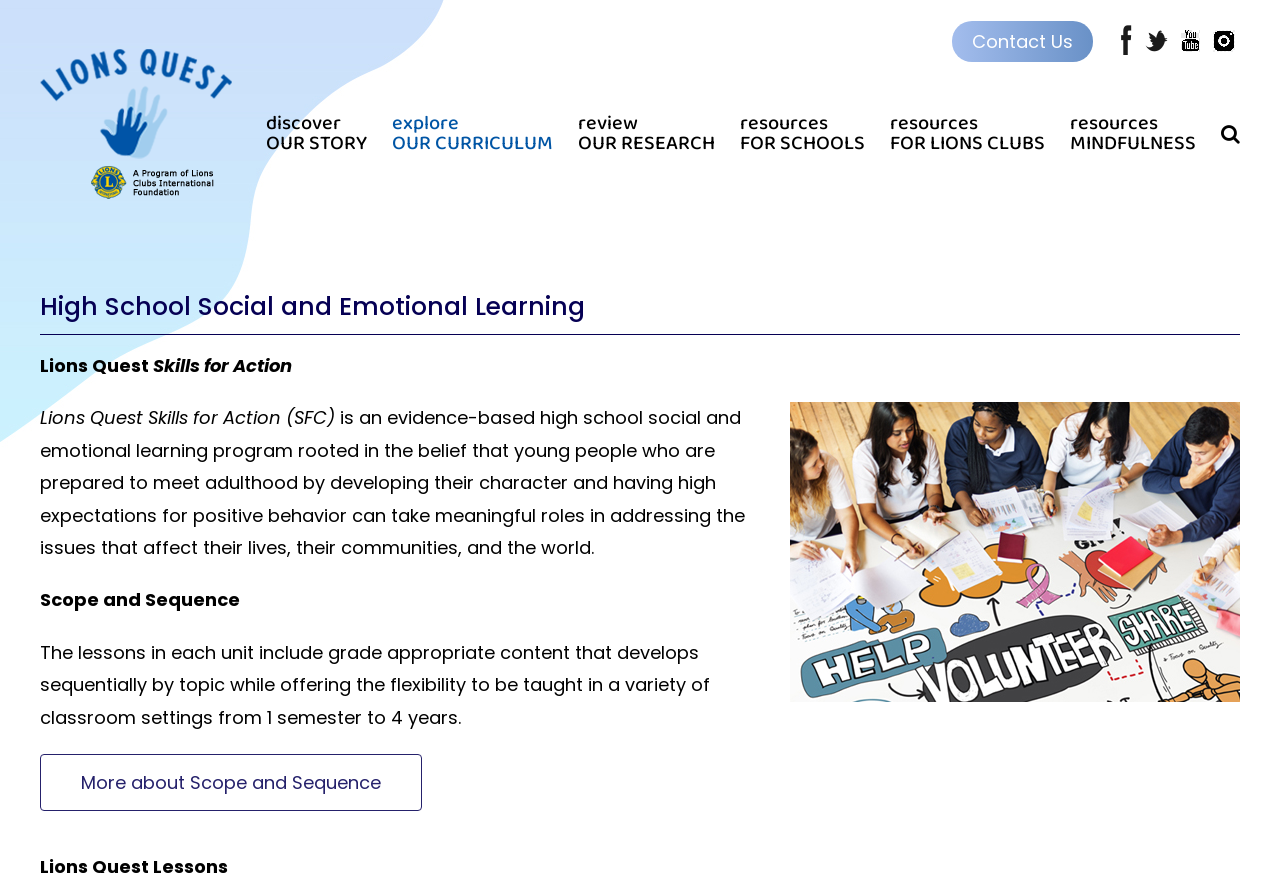Kindly determine the bounding box coordinates for the clickable area to achieve the given instruction: "Learn more about Scope and Sequence".

[0.031, 0.864, 0.33, 0.929]